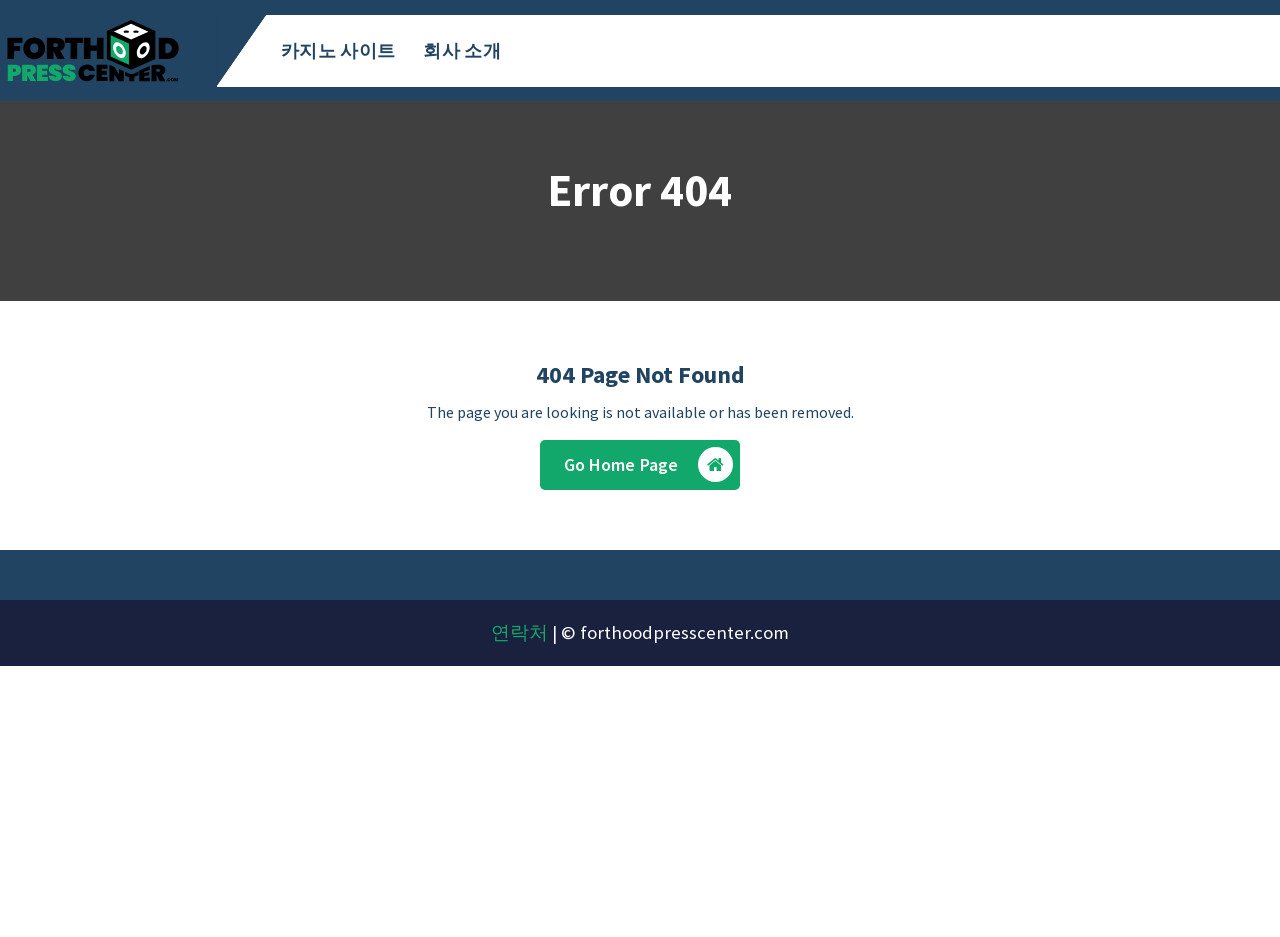Provide the bounding box coordinates in the format (top-left x, top-left y, bottom-right x, bottom-right y). All values are floating point numbers between 0 and 1. Determine the bounding box coordinate of the UI element described as: alt="forthood press center"

[0.005, 0.011, 0.141, 0.097]